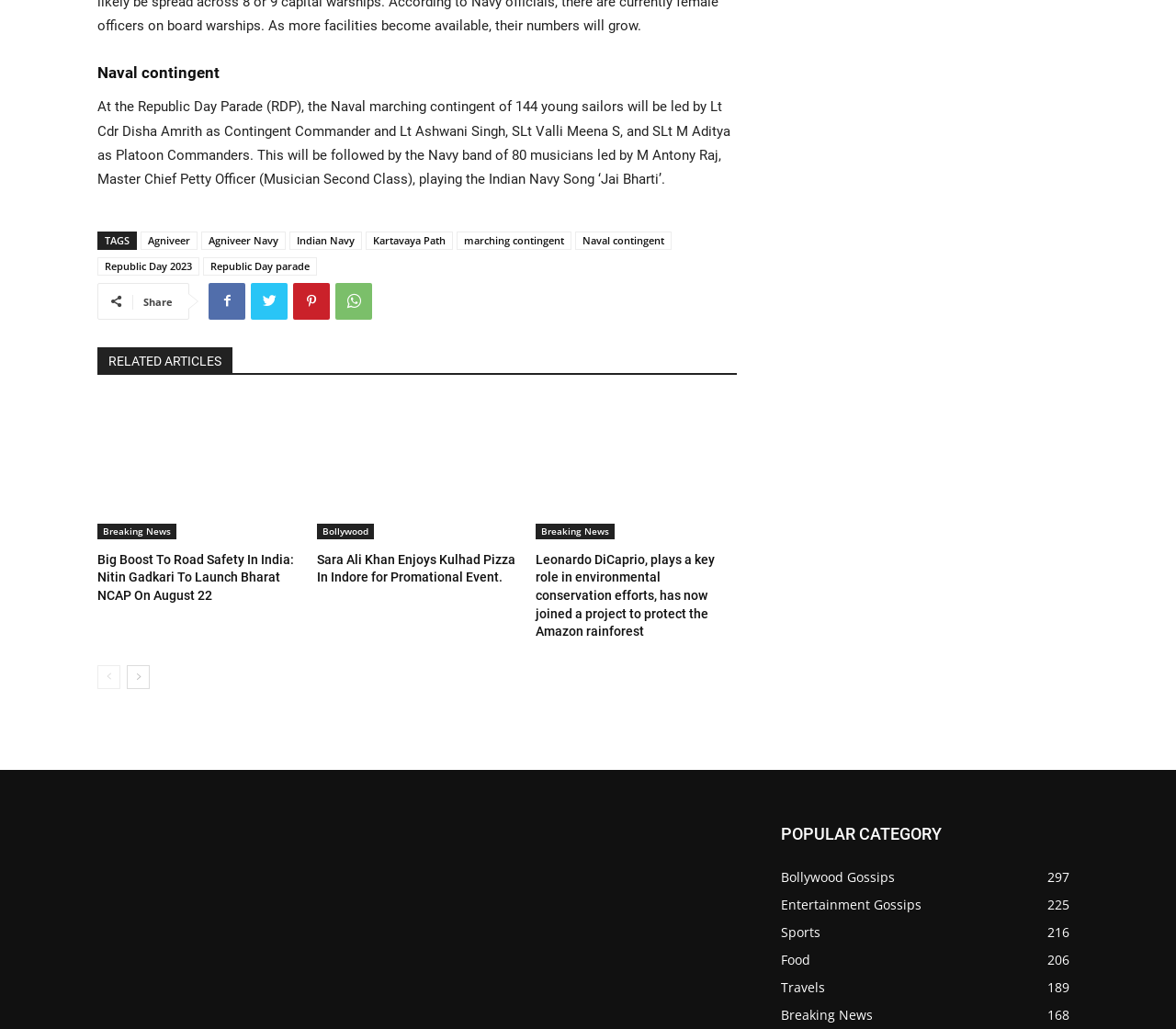Please find the bounding box coordinates in the format (top-left x, top-left y, bottom-right x, bottom-right y) for the given element description. Ensure the coordinates are floating point numbers between 0 and 1. Description: Twitter

[0.213, 0.275, 0.245, 0.311]